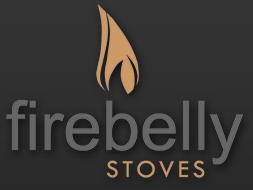Please answer the following question using a single word or phrase: What is the background color of the logo?

Deep gray